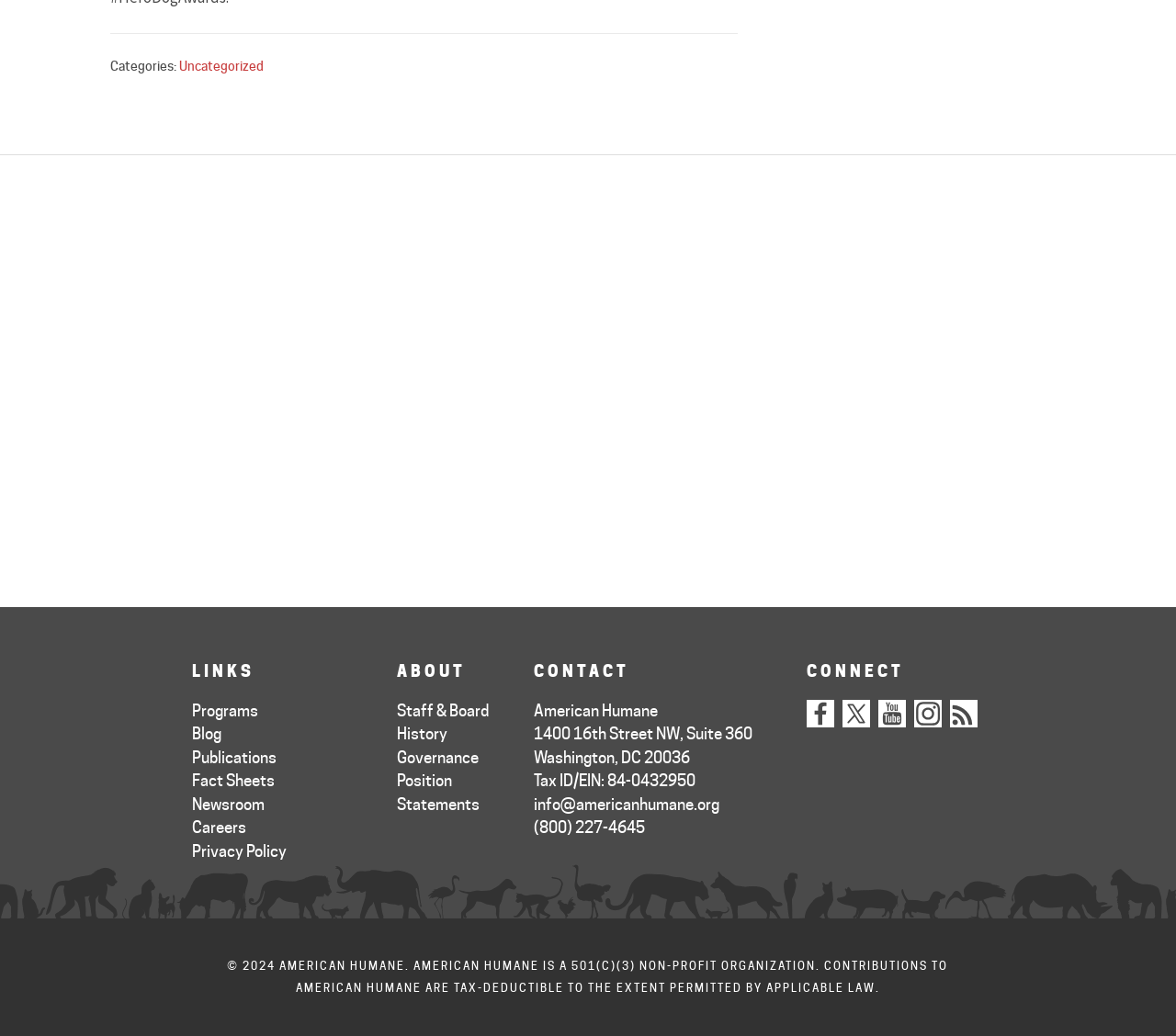Please identify the bounding box coordinates of the element's region that should be clicked to execute the following instruction: "Sign up for the email list". The bounding box coordinates must be four float numbers between 0 and 1, i.e., [left, top, right, bottom].

[0.094, 0.469, 0.164, 0.506]